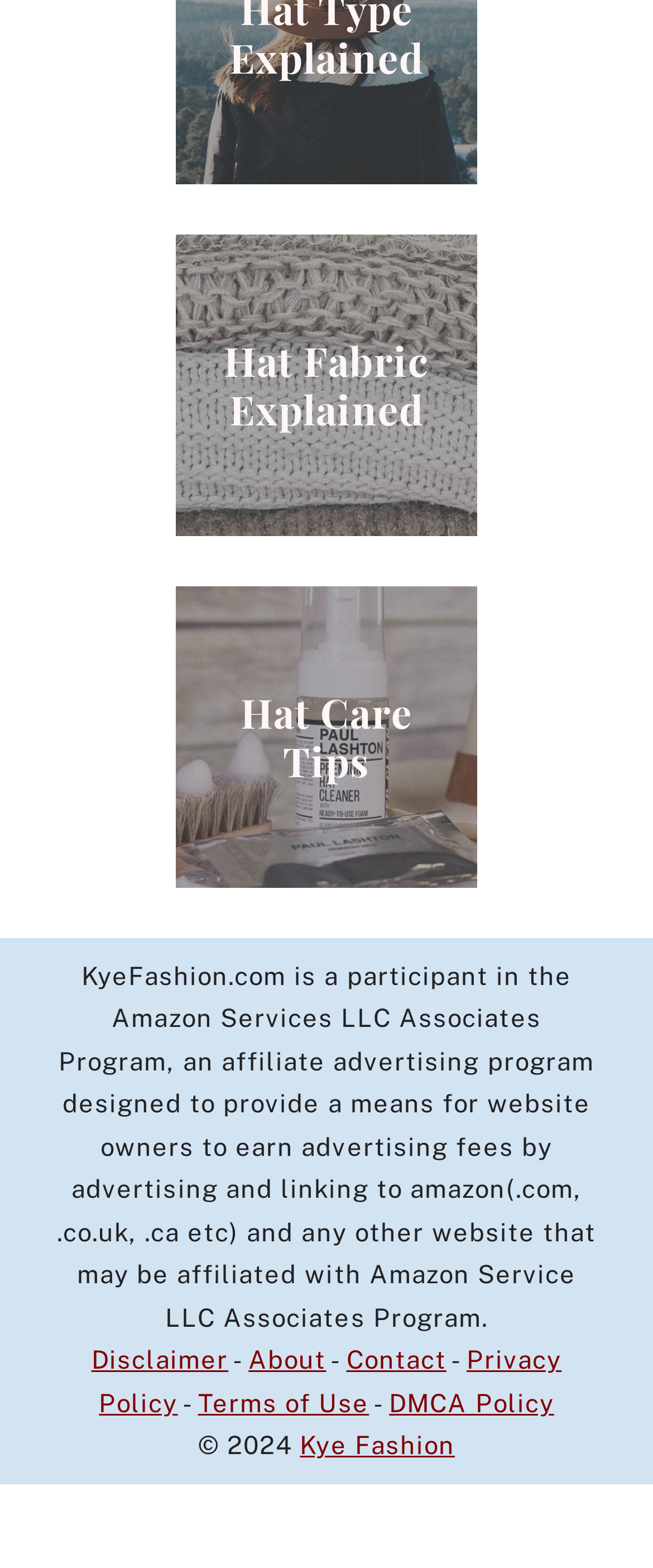Could you locate the bounding box coordinates for the section that should be clicked to accomplish this task: "Go to About page".

[0.381, 0.858, 0.5, 0.876]